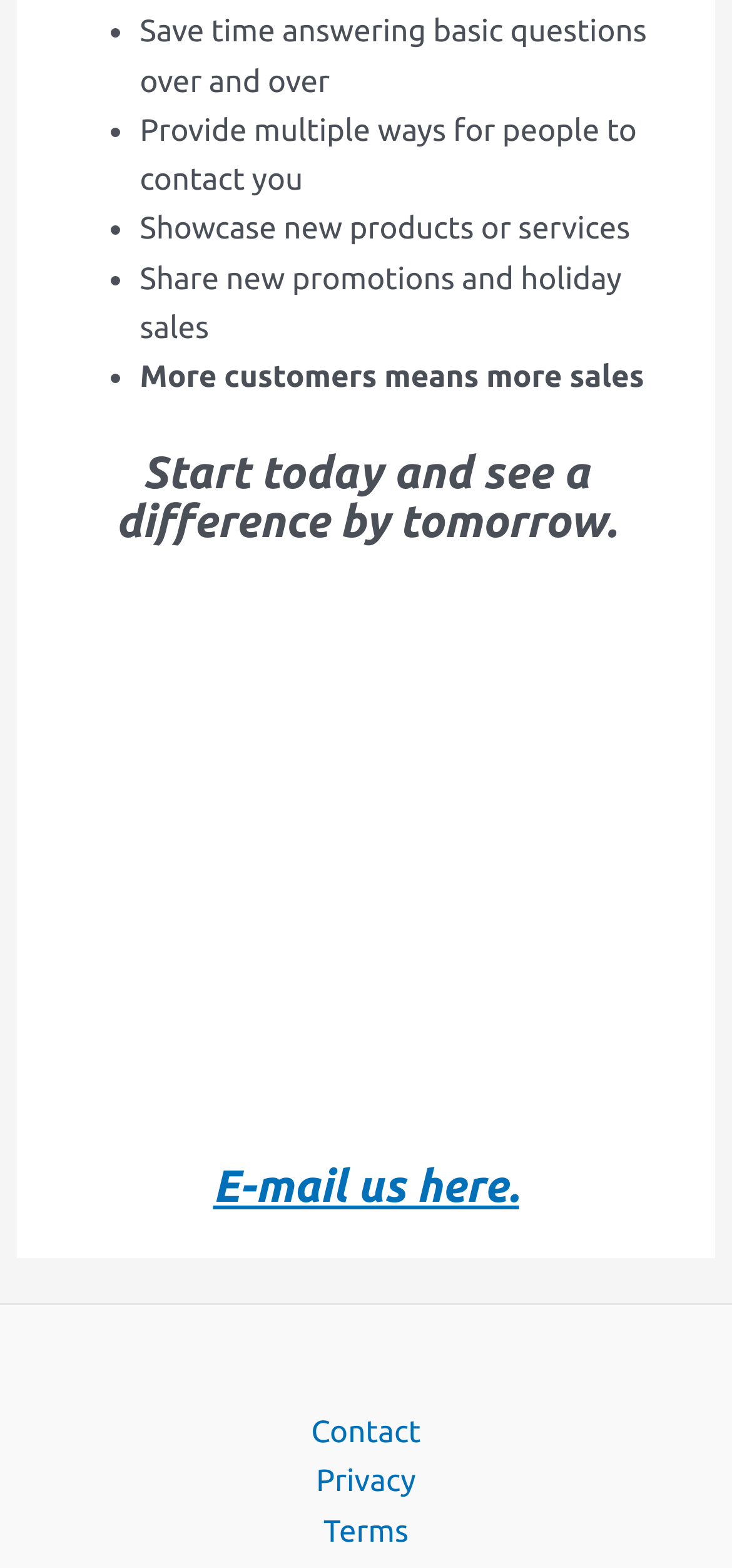Please provide a short answer using a single word or phrase for the question:
What is the relationship between the number of customers and sales?

More customers means more sales